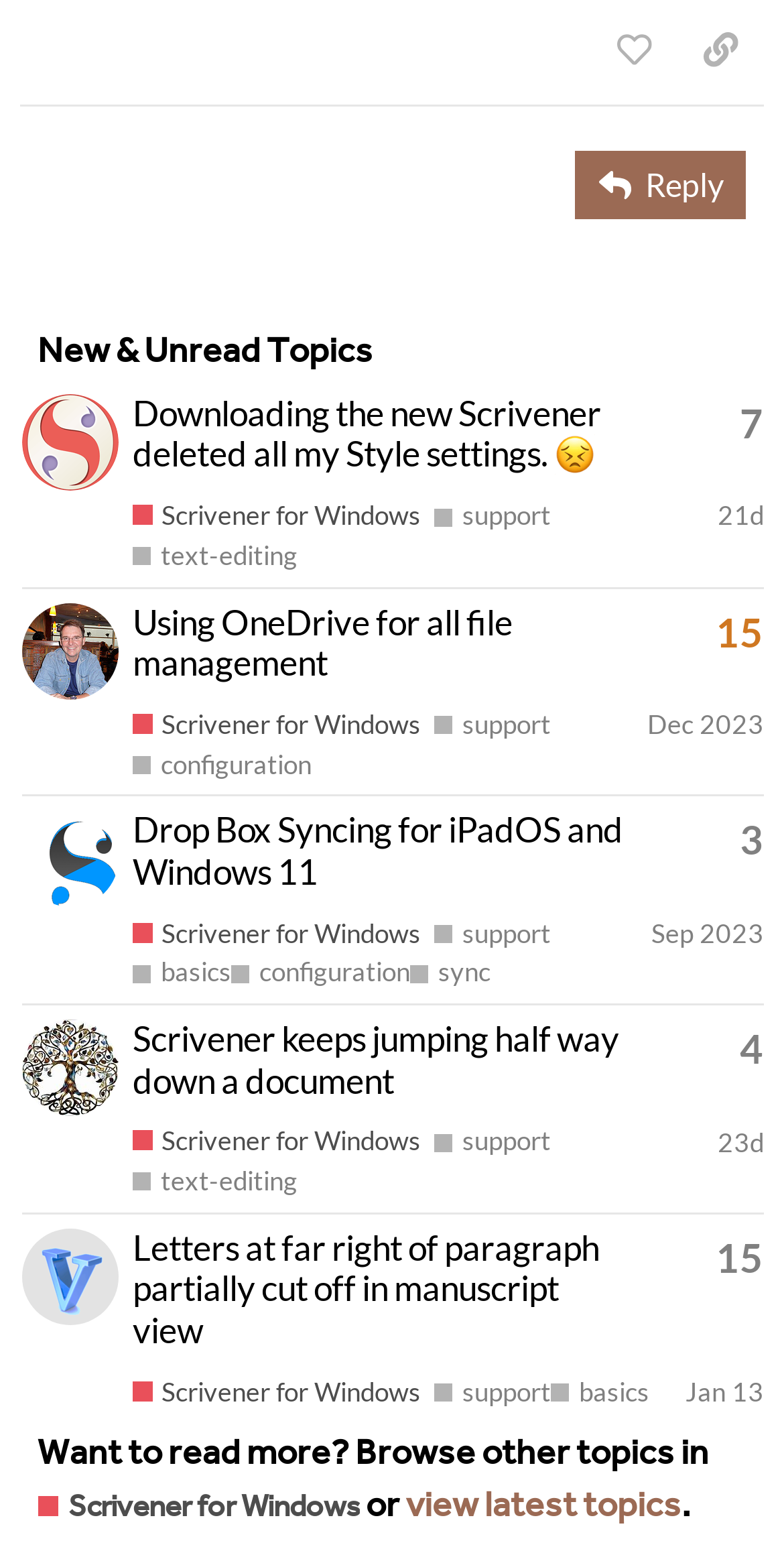Refer to the image and provide an in-depth answer to the question:
What is the category of the topic 'Using OneDrive for all file management'?

I looked at the gridcell element that contains the topic 'Using OneDrive for all file management' and found the list element that contains the category information. One of the categories is 'configuration'.